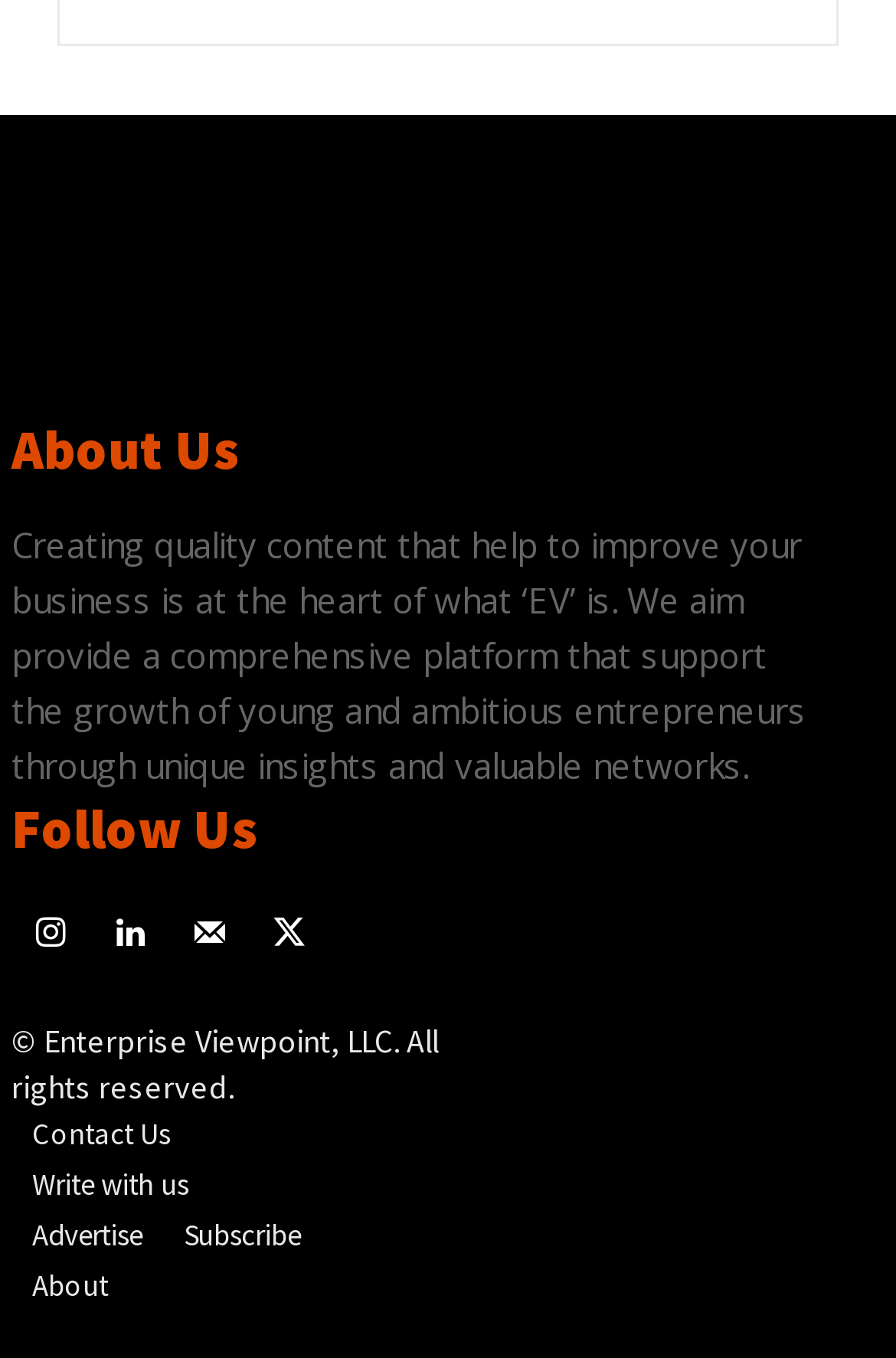Use a single word or phrase to answer the question: How many links are available at the bottom of the page?

5